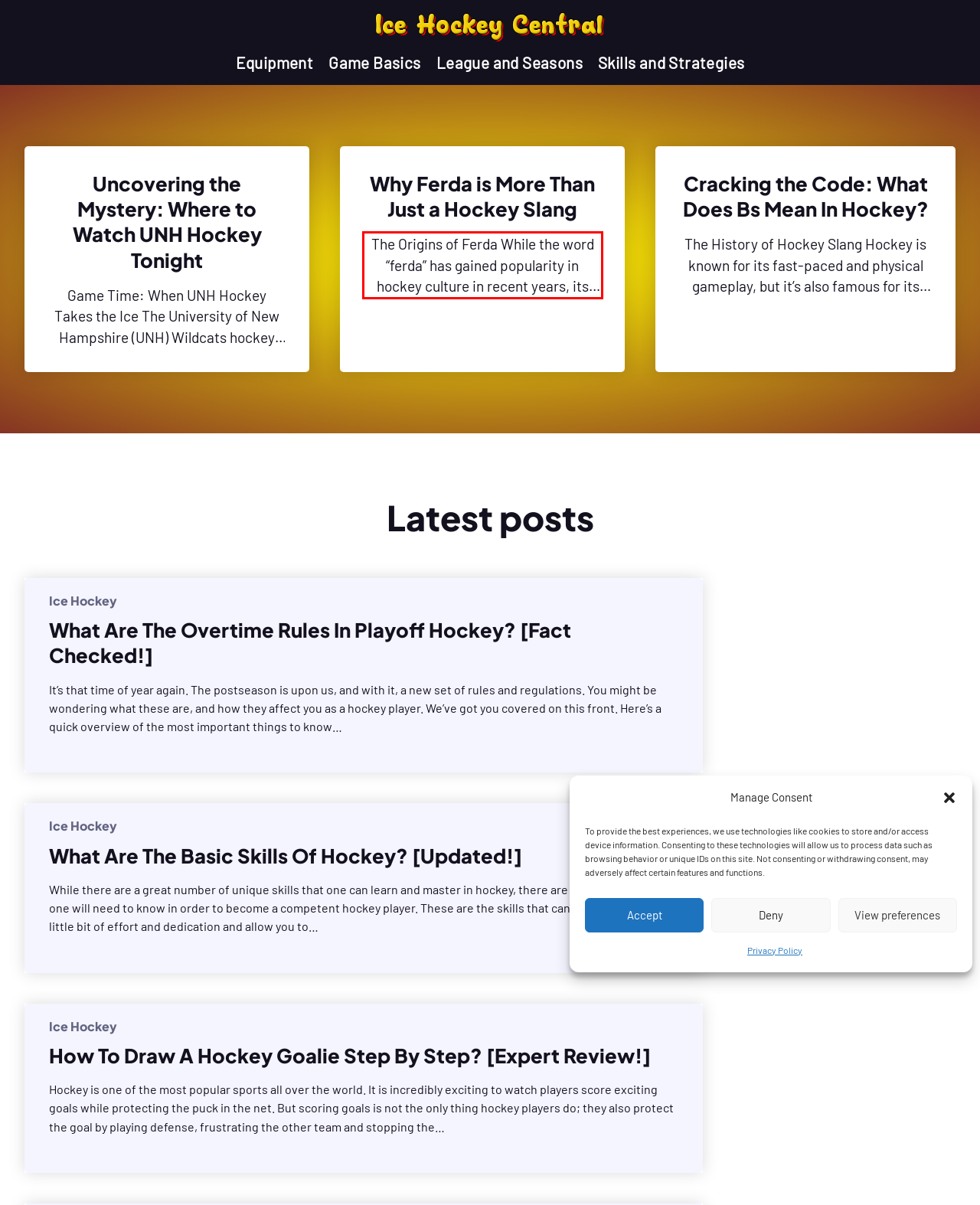With the provided screenshot of a webpage, locate the red bounding box and perform OCR to extract the text content inside it.

The Origins of Ferda While the word “ferda” has gained popularity in hockey culture in recent years, its origins are rooted in a Canadian comedy series…